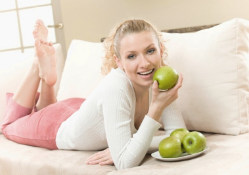What is the color of the couch?
Please answer the question with a detailed response using the information from the screenshot.

The caption describes the scene as having a warm lighting and neutral background, and specifically mentions the couch as being soft beige in color, which suggests a calming and inviting atmosphere.